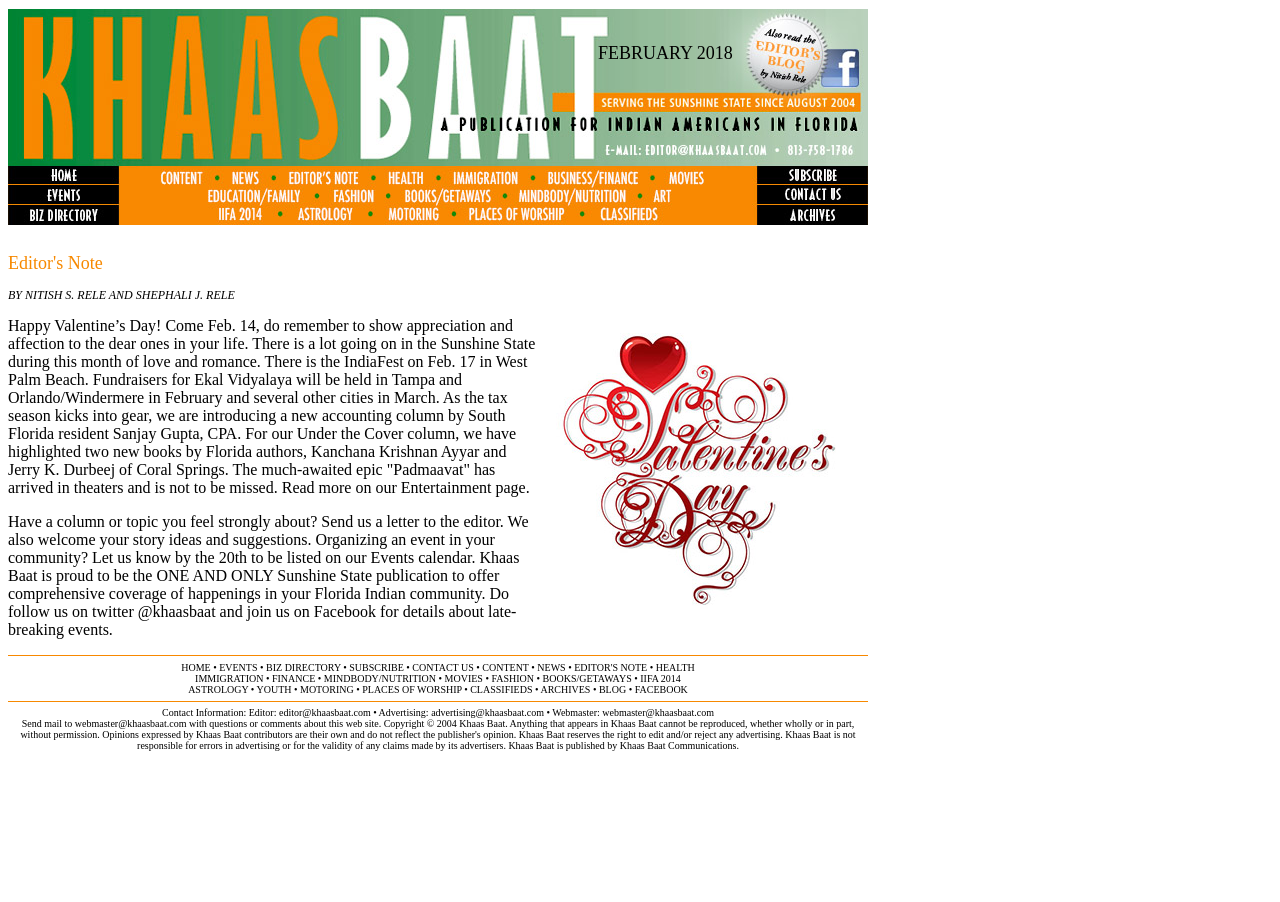Locate the bounding box coordinates of the element that needs to be clicked to carry out the instruction: "Contact the Editor". The coordinates should be given as four float numbers ranging from 0 to 1, i.e., [left, top, right, bottom].

[0.218, 0.784, 0.29, 0.796]